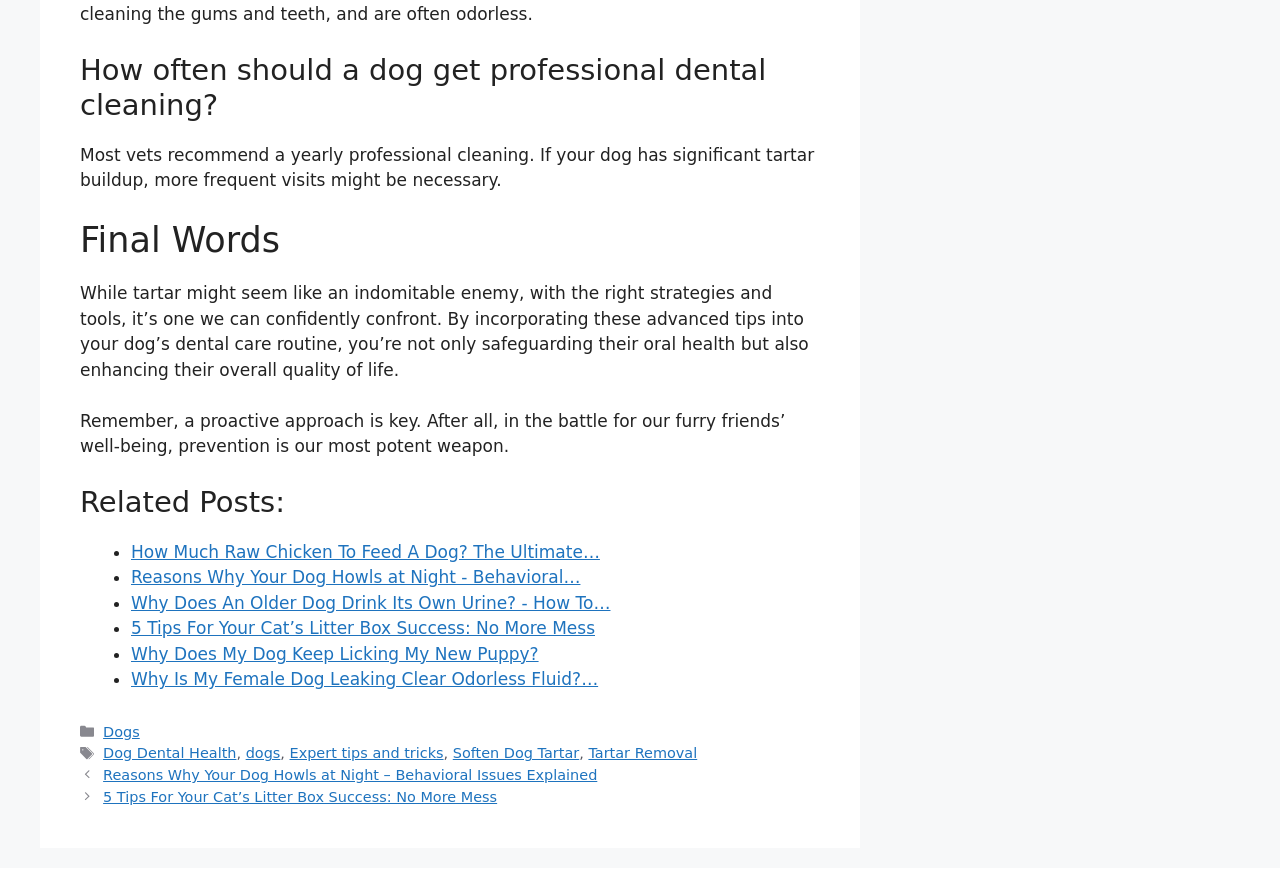Please answer the following question using a single word or phrase: 
How often should a dog get professional dental cleaning?

Yearly